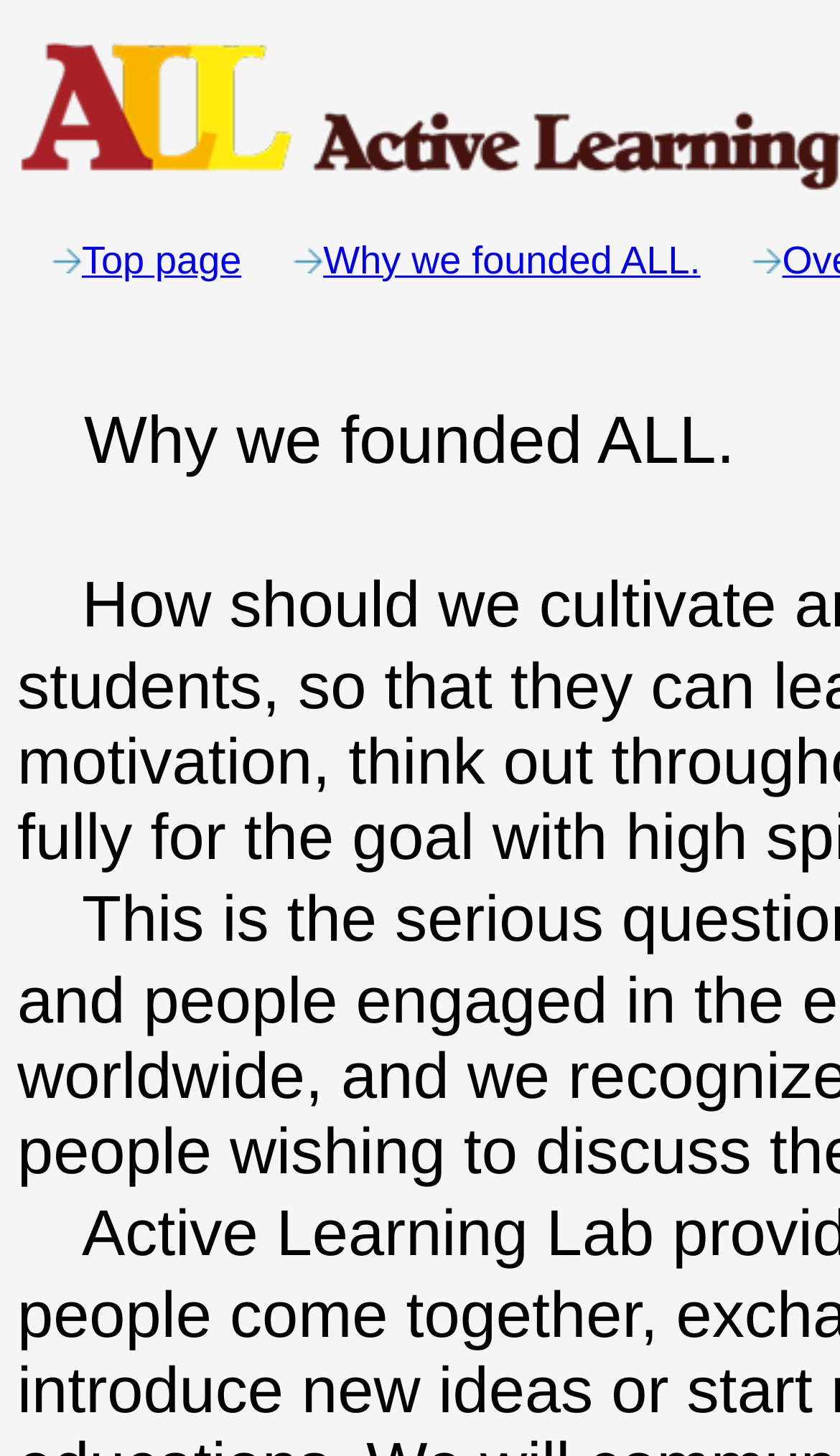From the webpage screenshot, predict the bounding box of the UI element that matches this description: "Why we founded ALL.".

[0.349, 0.169, 0.834, 0.194]